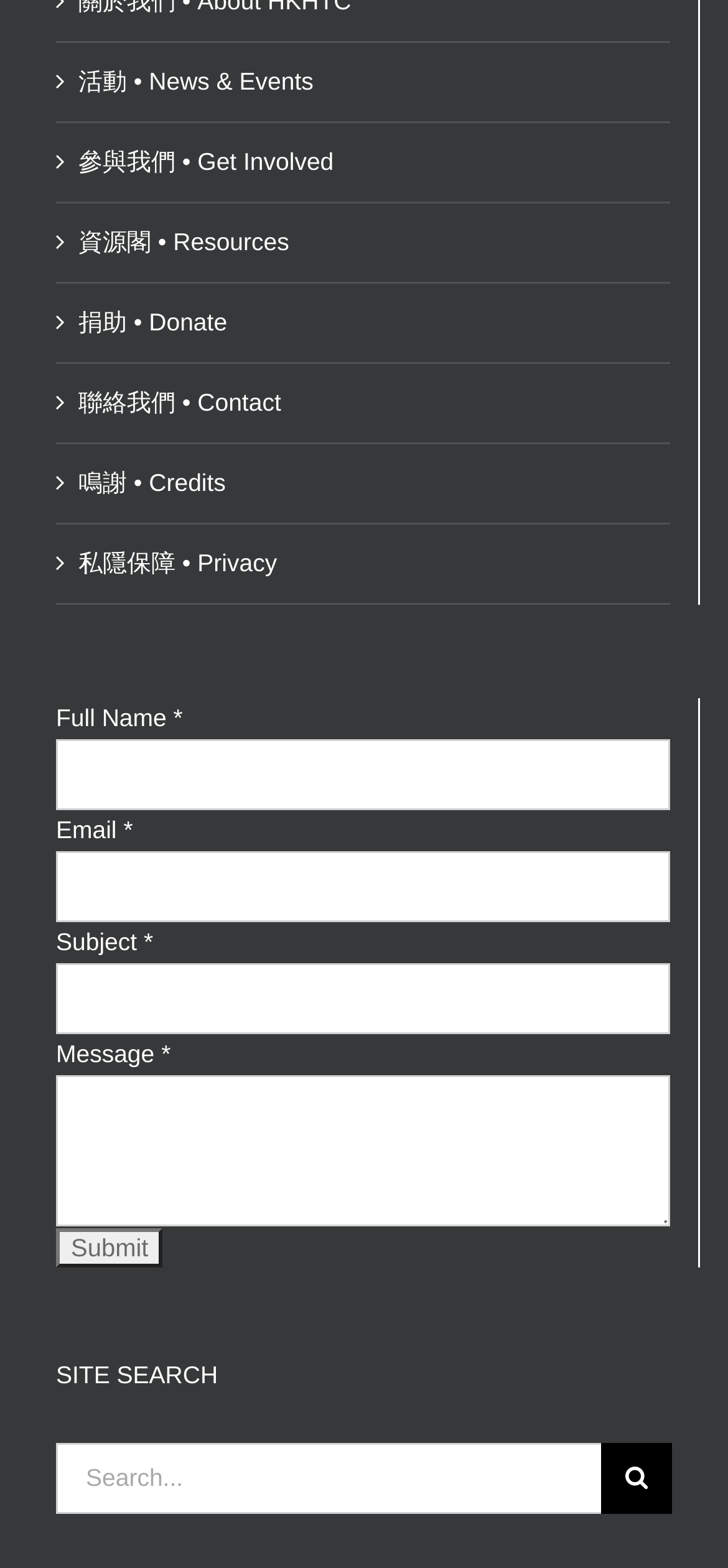Please specify the bounding box coordinates of the clickable region necessary for completing the following instruction: "Click the 'Submit' button". The coordinates must consist of four float numbers between 0 and 1, i.e., [left, top, right, bottom].

[0.077, 0.783, 0.224, 0.808]